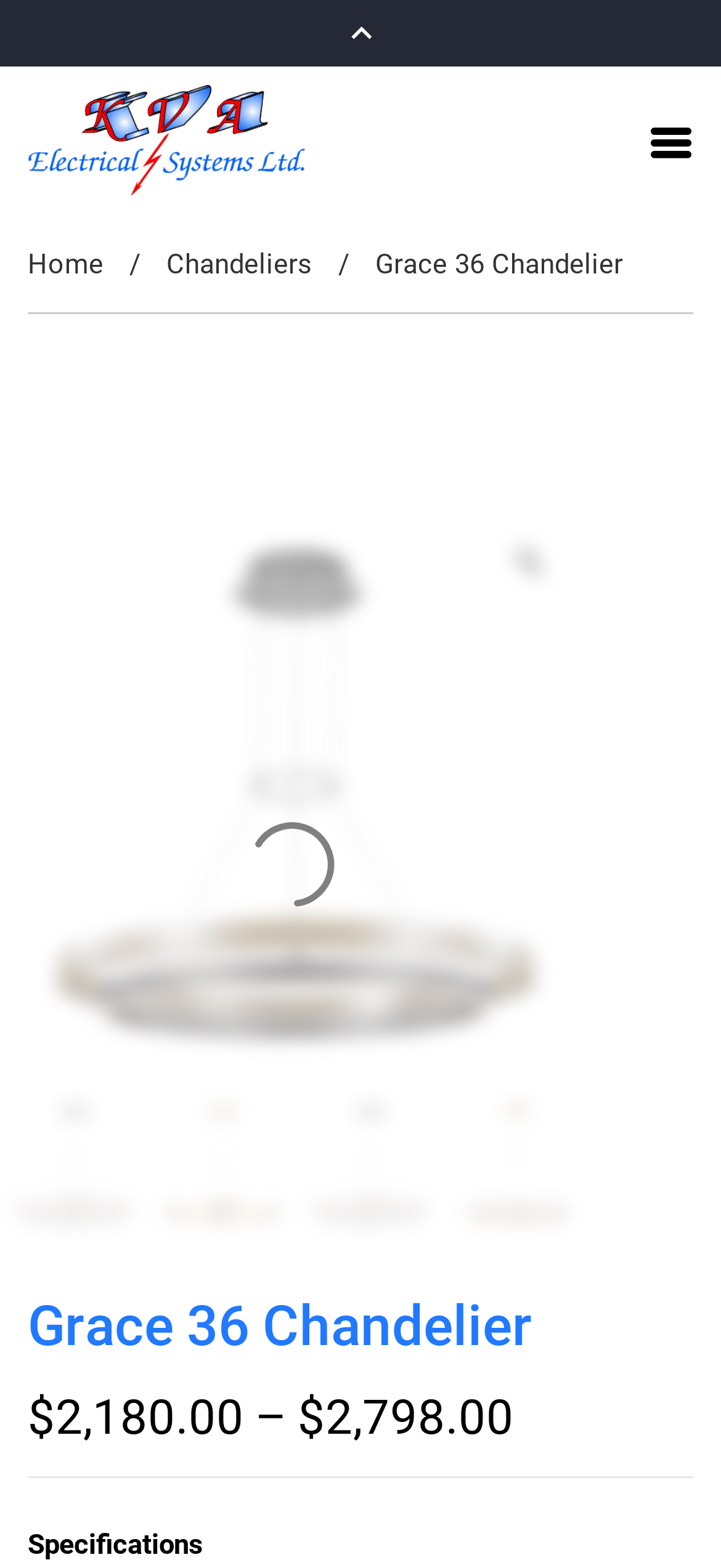What is the logo of the website?
Please ensure your answer is as detailed and informative as possible.

I found the logo by looking at the link element on the webpage, which has a bounding box coordinate that suggests it is located at the top-left corner of the webpage. The link element is labeled as 'Logo'.